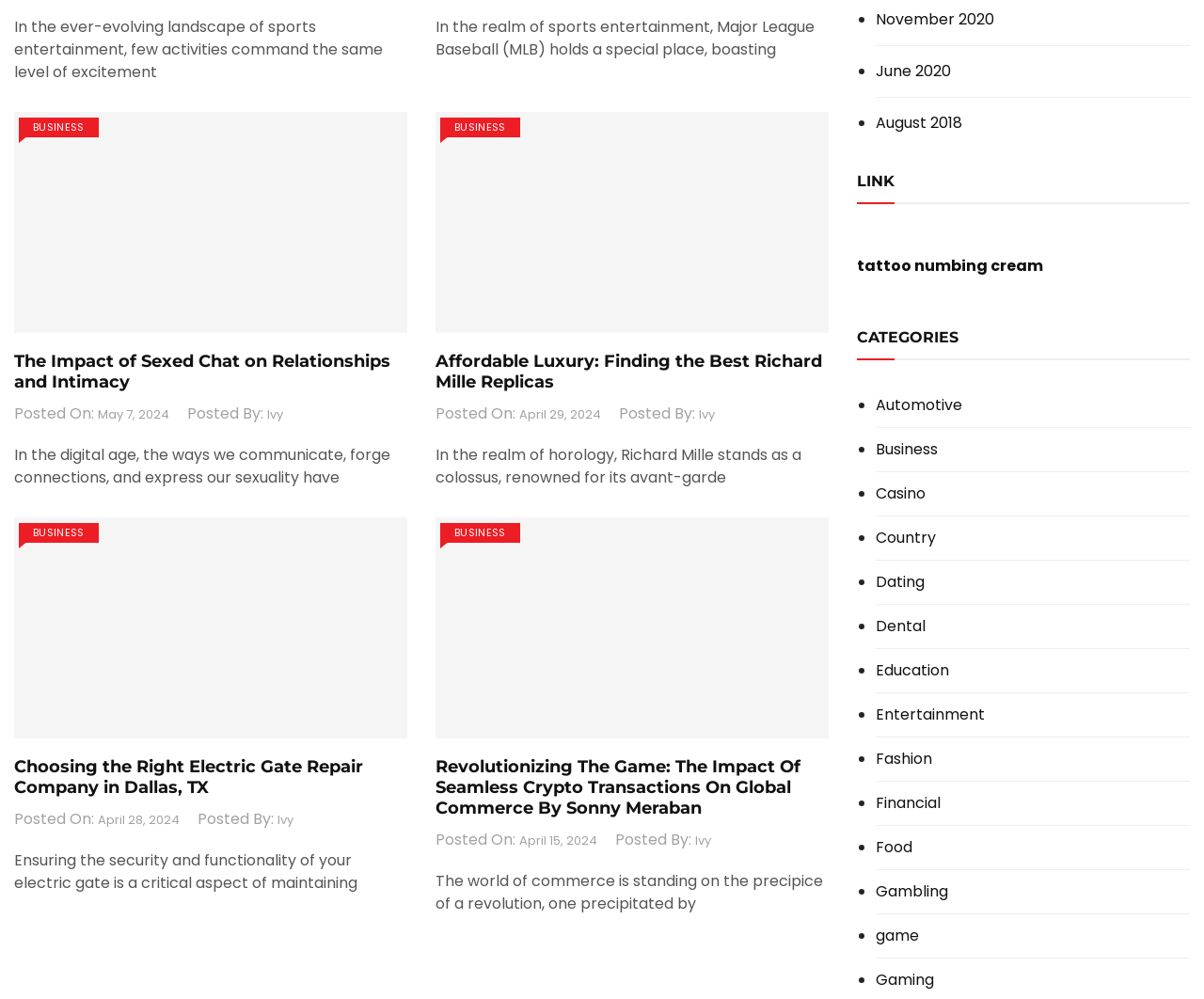Pinpoint the bounding box coordinates of the clickable element to carry out the following instruction: "Read the article 'The Impact of Sexed Chat on Relationships and Intimacy'."

[0.012, 0.353, 0.338, 0.403]